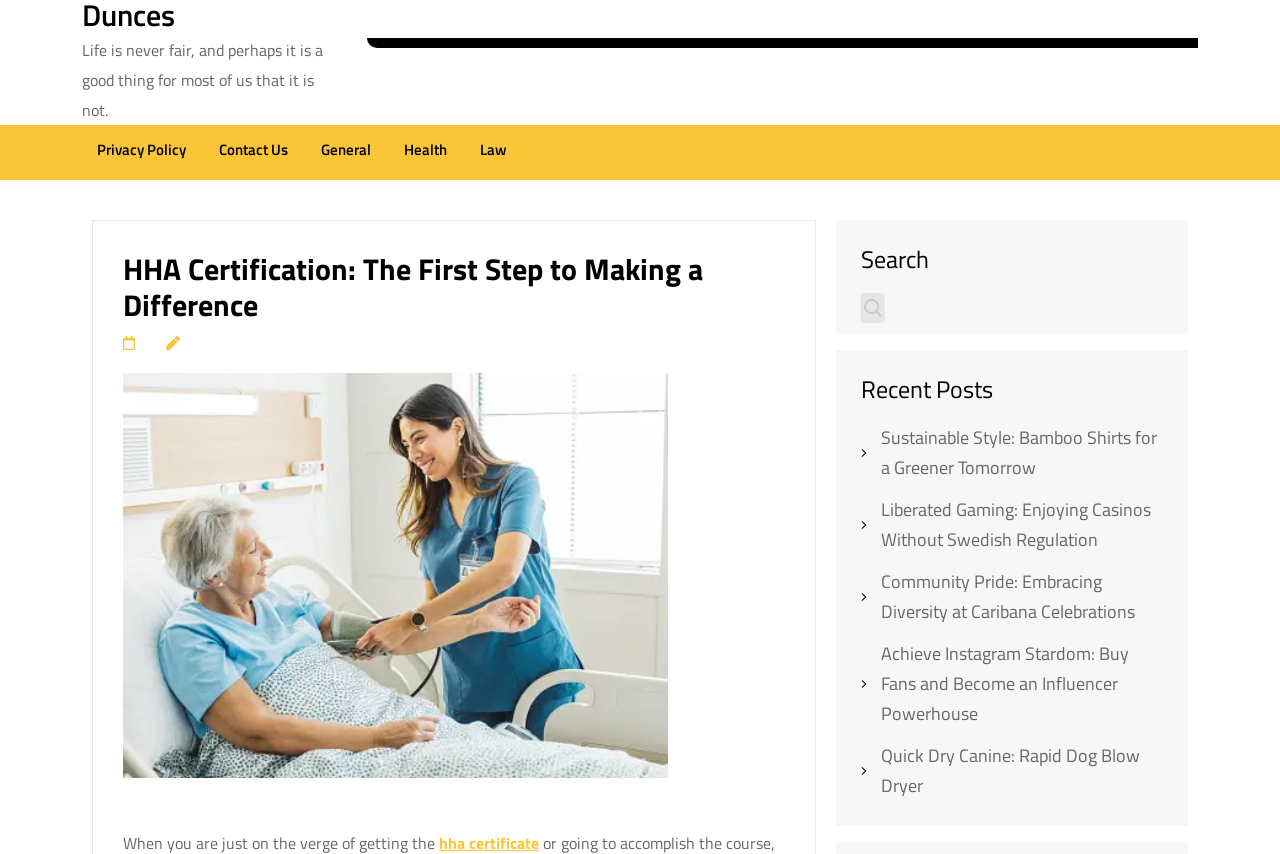Please identify the bounding box coordinates of the element's region that needs to be clicked to fulfill the following instruction: "Read the 'Sustainable Style: Bamboo Shirts for a Greener Tomorrow' post". The bounding box coordinates should consist of four float numbers between 0 and 1, i.e., [left, top, right, bottom].

[0.688, 0.496, 0.904, 0.563]